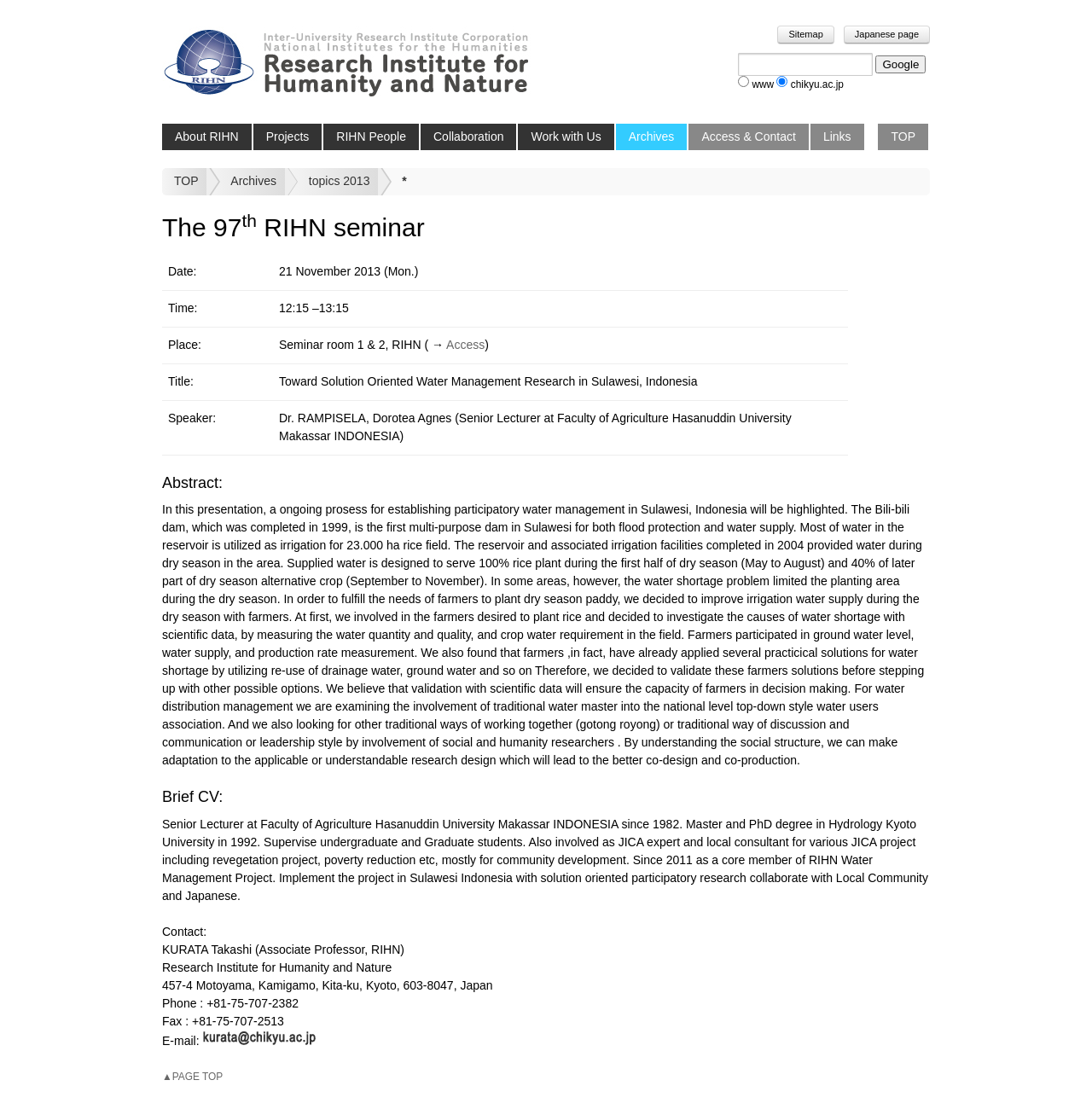What is the topic of the 97th RIHN seminar?
Based on the screenshot, provide a one-word or short-phrase response.

Water Management Research in Sulawesi, Indonesia